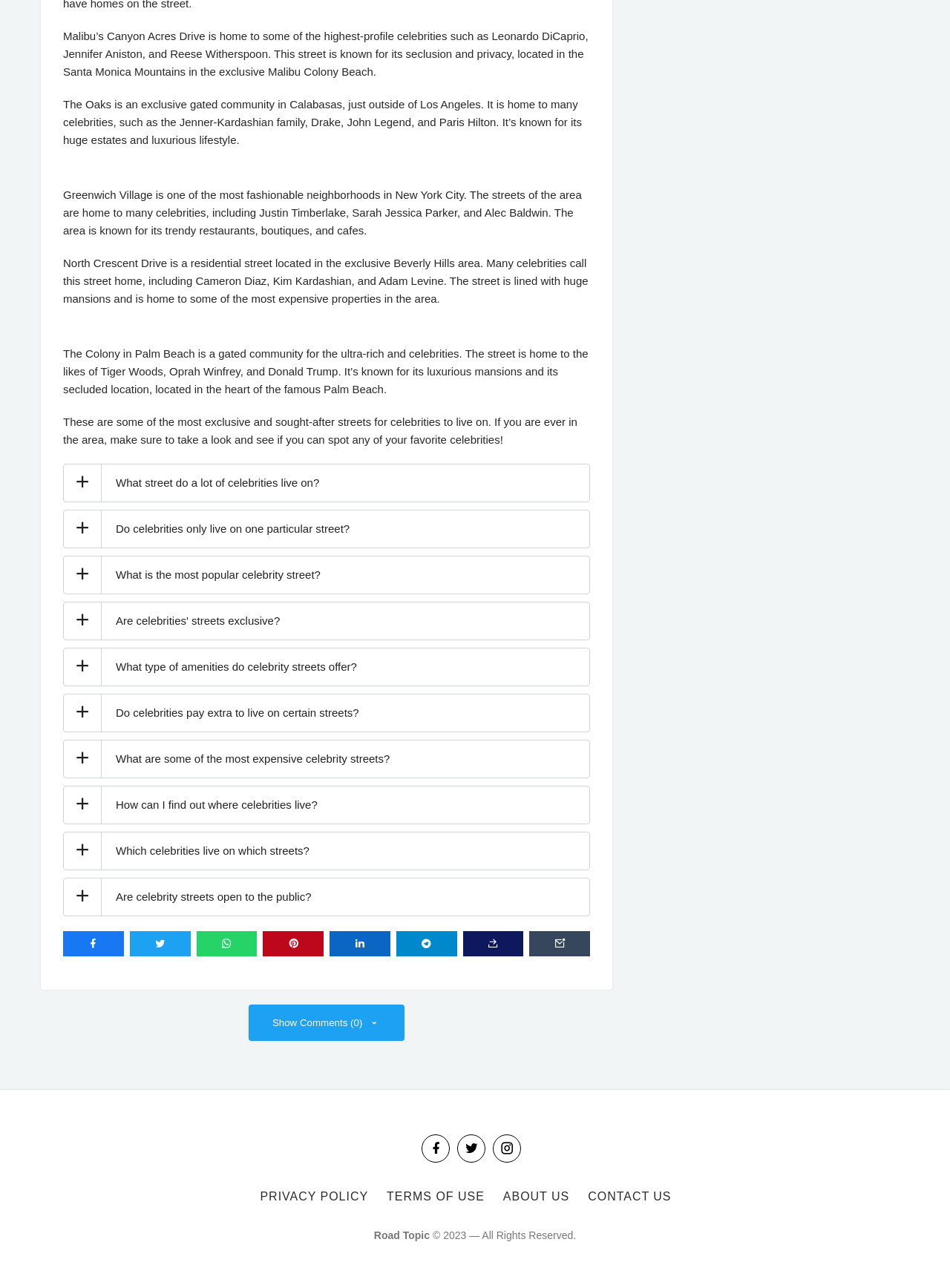Where do celebrities like Leonardo DiCaprio and Jennifer Aniston live?
Answer the question with detailed information derived from the image.

According to the text, Malibu’s Canyon Acres Drive is home to some of the highest-profile celebrities such as Leonardo DiCaprio, Jennifer Aniston, and Reese Witherspoon.